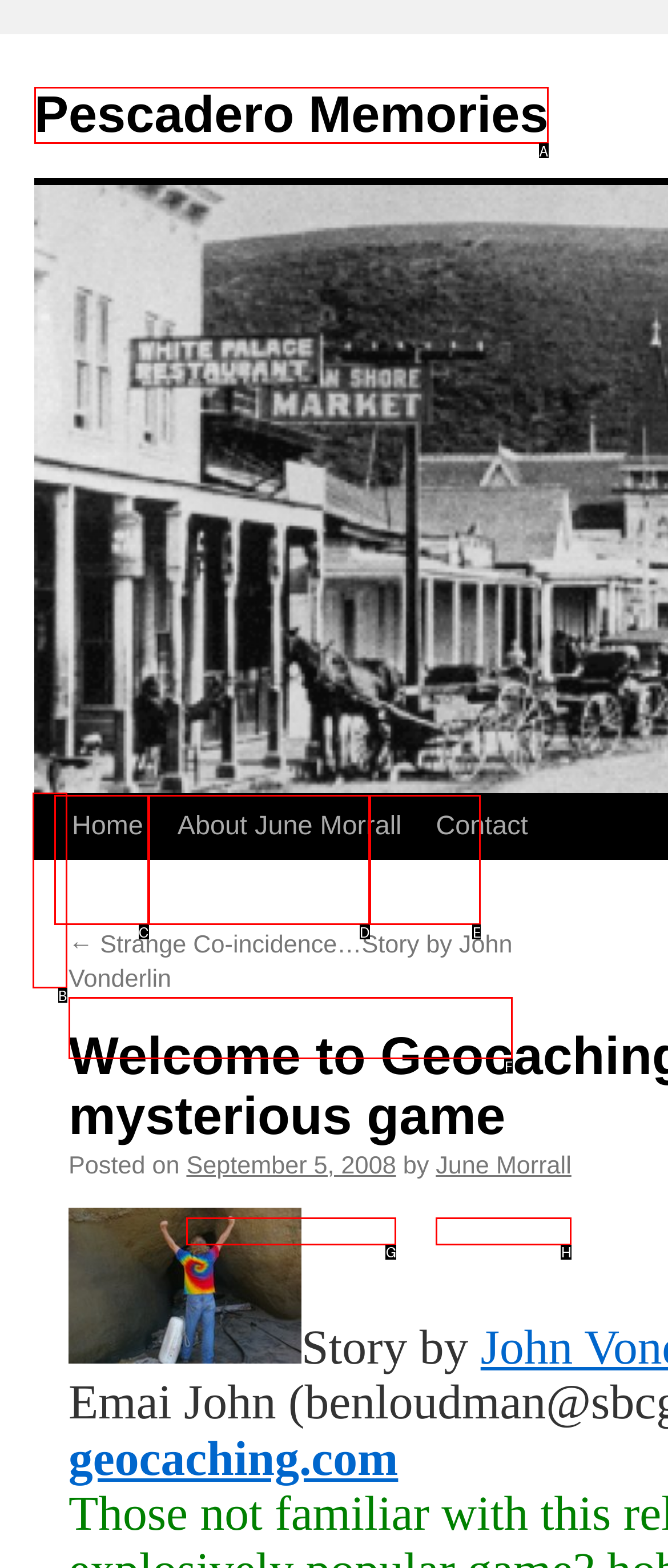From the description: About June Morrall, select the HTML element that fits best. Reply with the letter of the appropriate option.

D